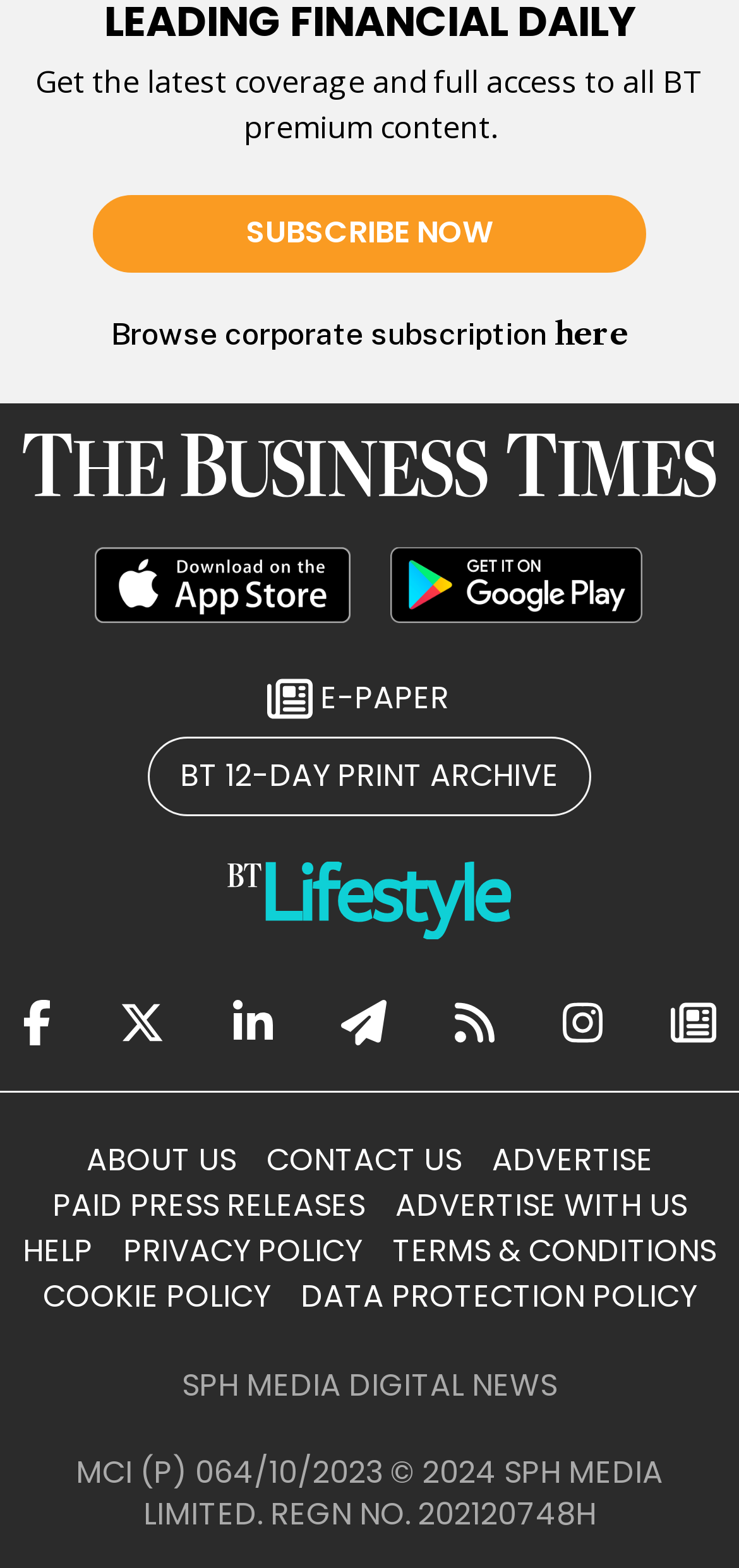Determine the bounding box coordinates of the section I need to click to execute the following instruction: "Download the app on Apple Store". Provide the coordinates as four float numbers between 0 and 1, i.e., [left, top, right, bottom].

[0.128, 0.348, 0.474, 0.398]